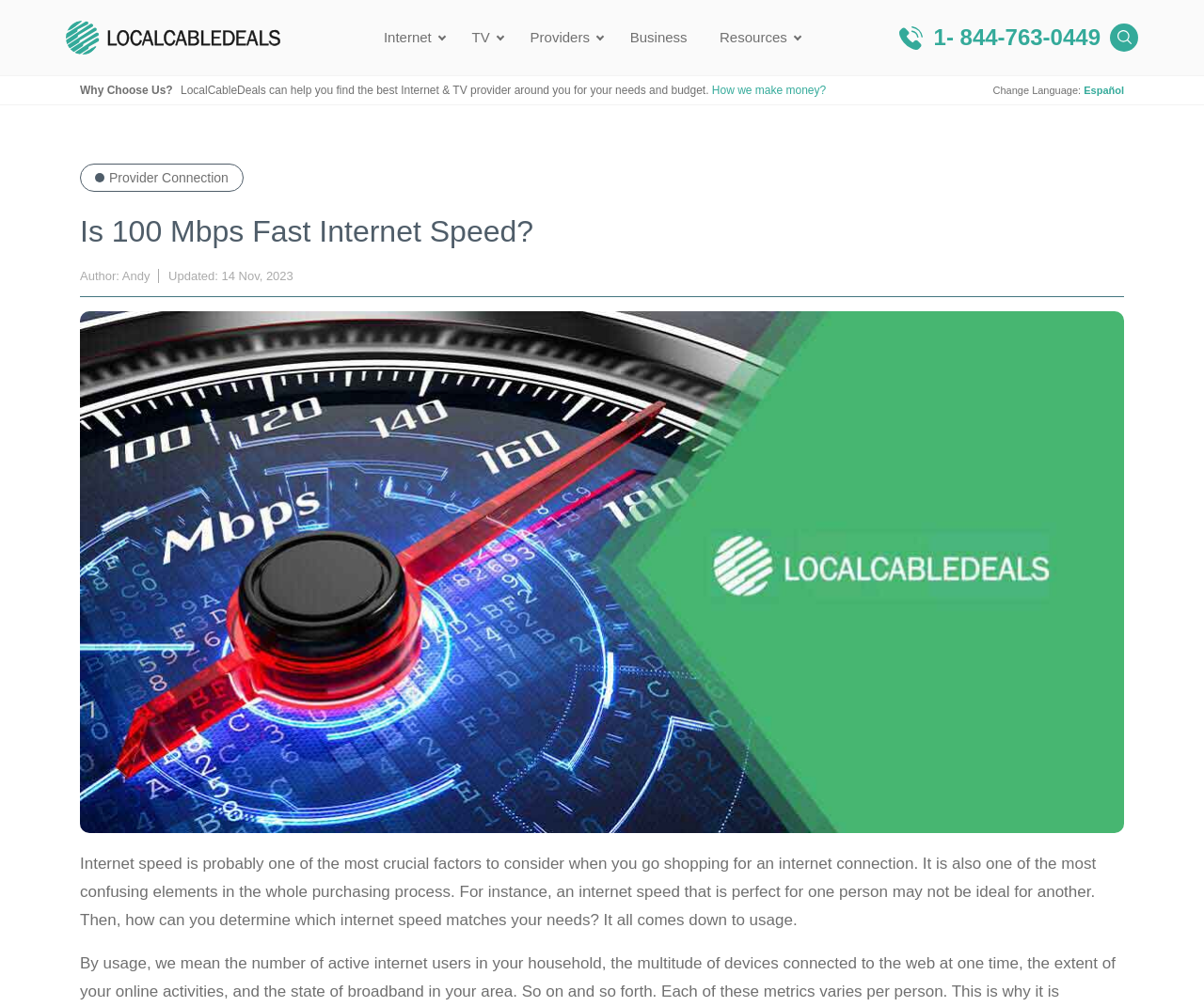What is the title or heading displayed on the webpage?

Is 100 Mbps Fast Internet Speed?